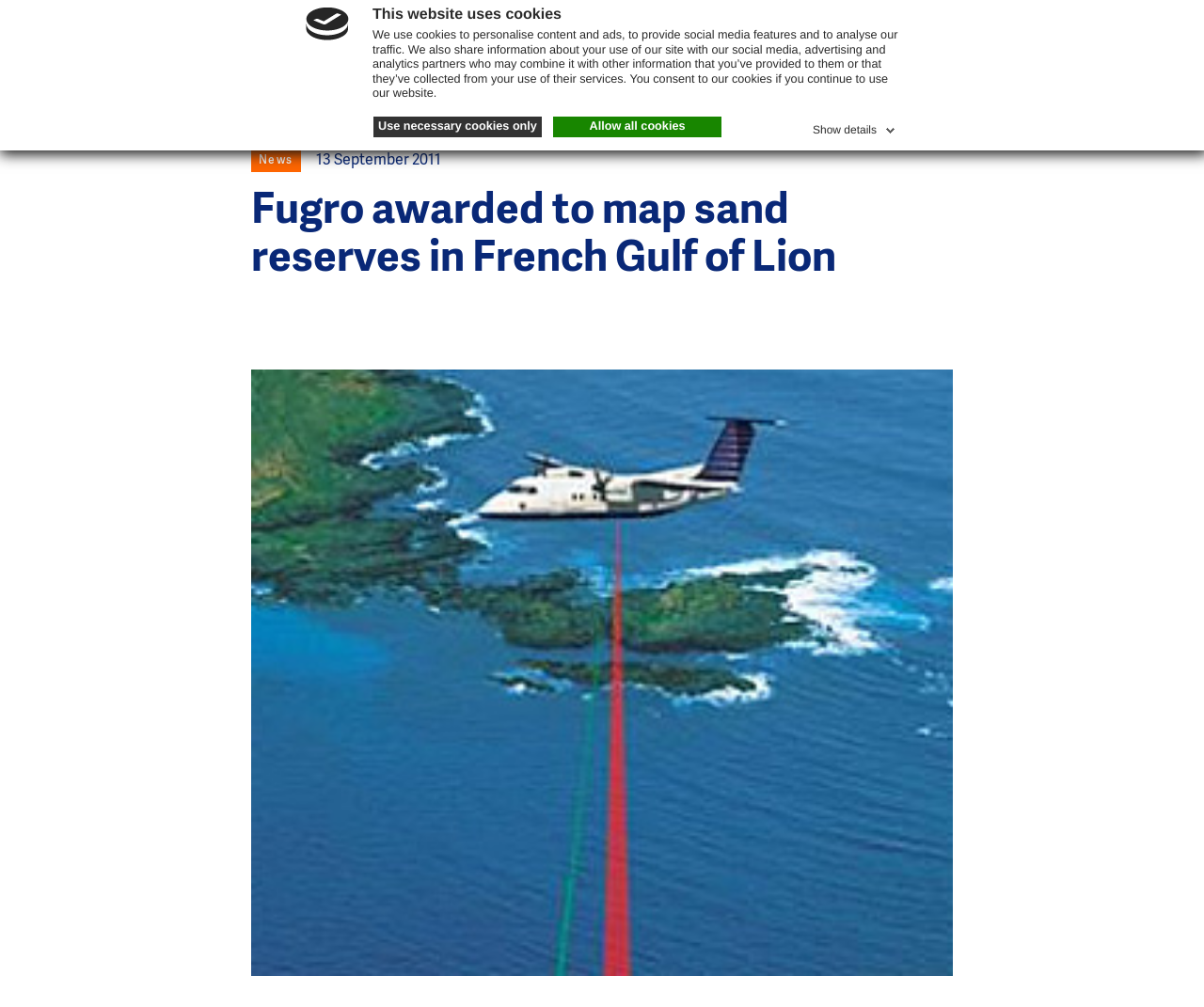Determine the bounding box coordinates for the clickable element required to fulfill the instruction: "Click the Home link". Provide the coordinates as four float numbers between 0 and 1, i.e., [left, top, right, bottom].

[0.024, 0.011, 0.138, 0.042]